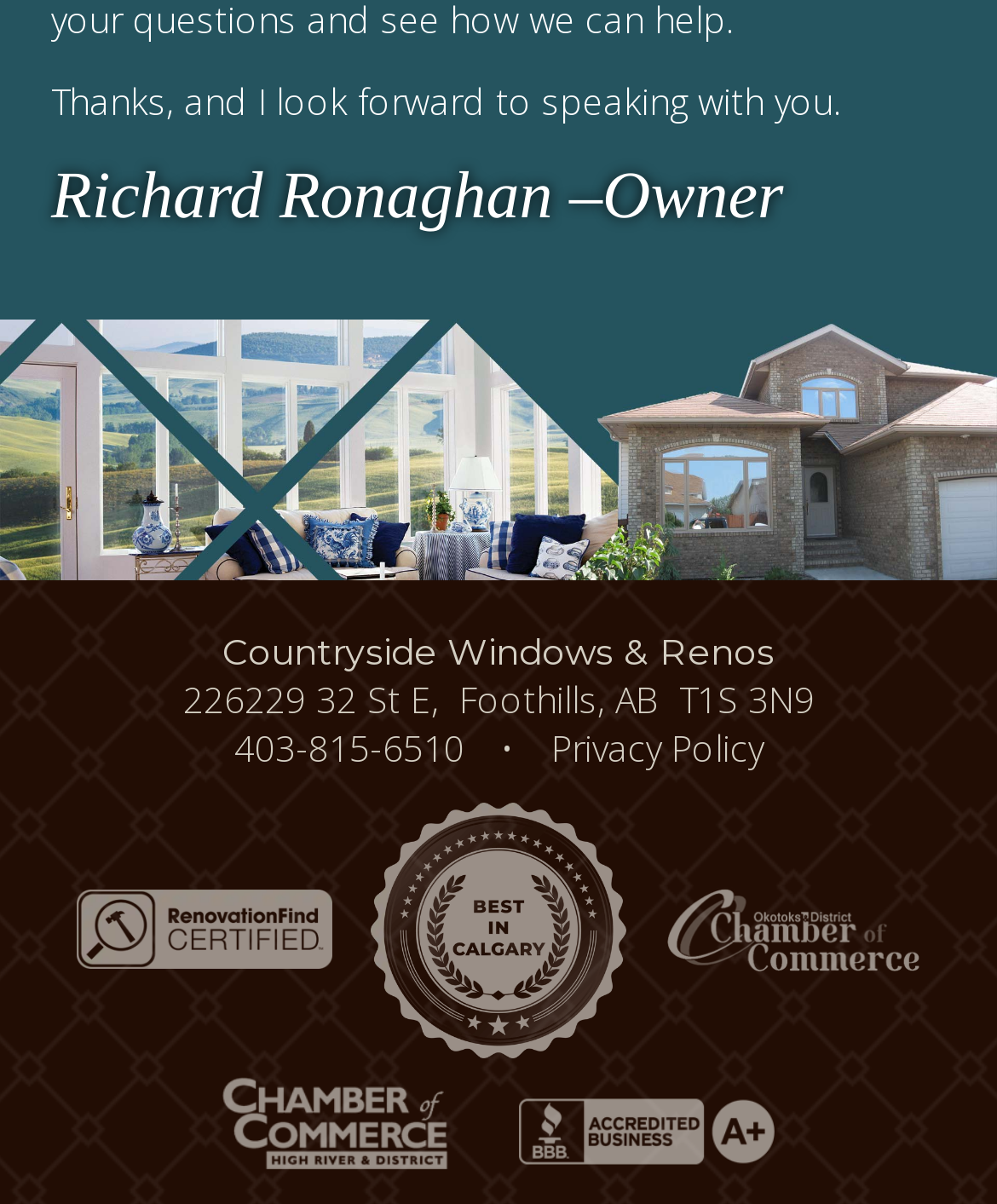What is the city of the business location?
Look at the image and respond with a one-word or short-phrase answer.

Foothills